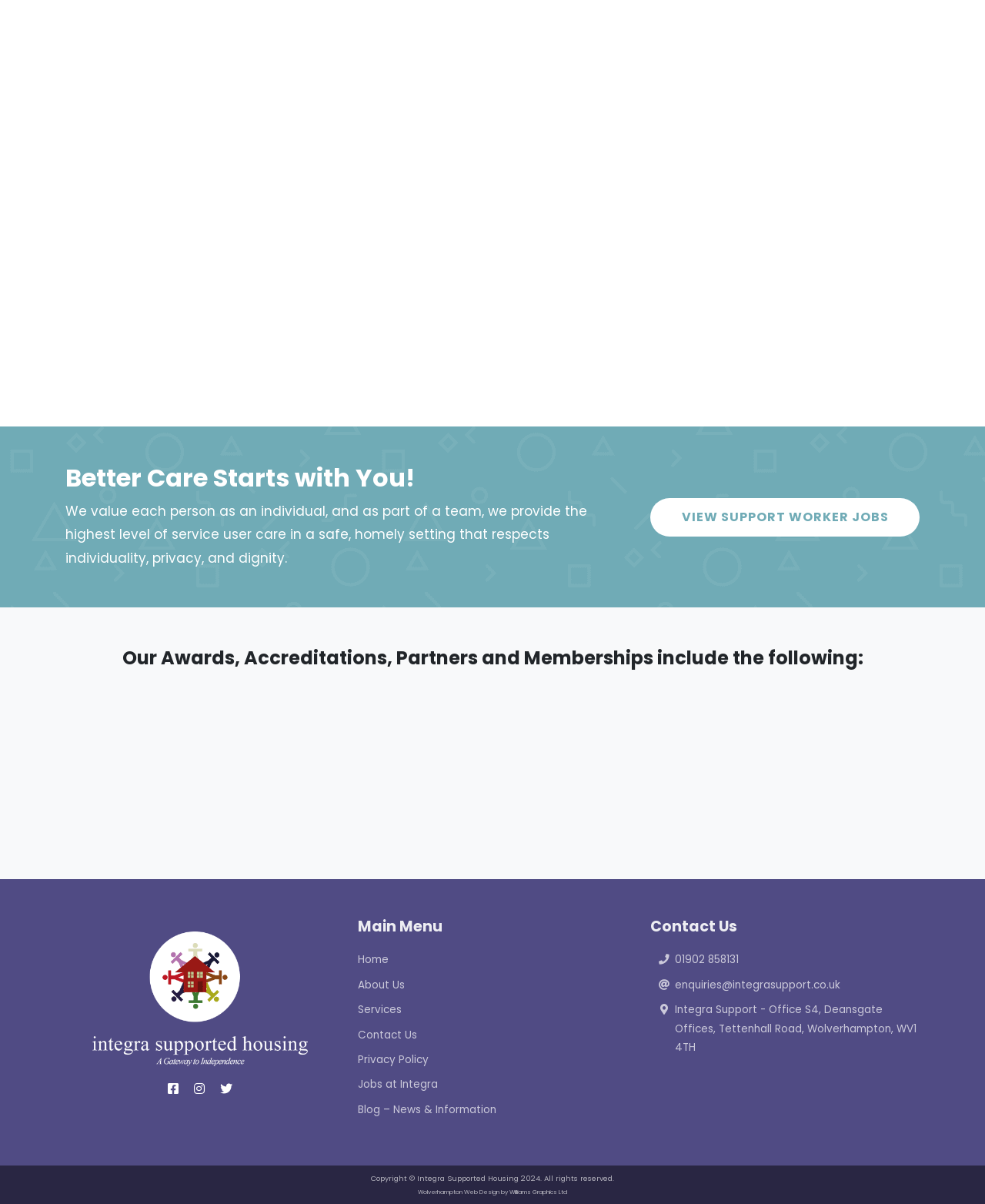What is the phone number of Integra Support?
Please look at the screenshot and answer using one word or phrase.

01902 858131